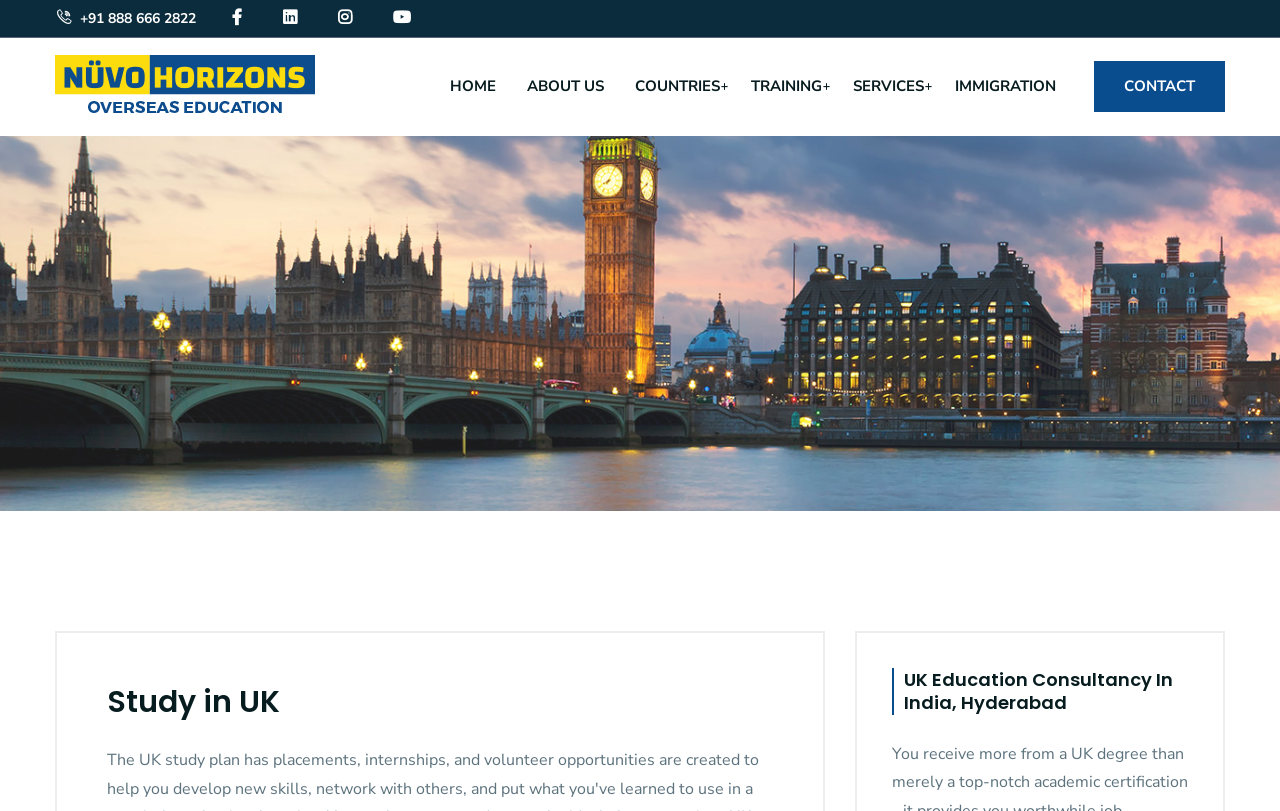How many navigation links are on the top?
Please provide a comprehensive answer based on the information in the image.

I counted the number of link elements on the top navigation bar of the webpage, and I found seven of them: 'HOME', 'ABOUT US', 'COUNTRIES', 'TRAINING', 'SERVICES', 'IMMIGRATION', and 'CONTACT'.